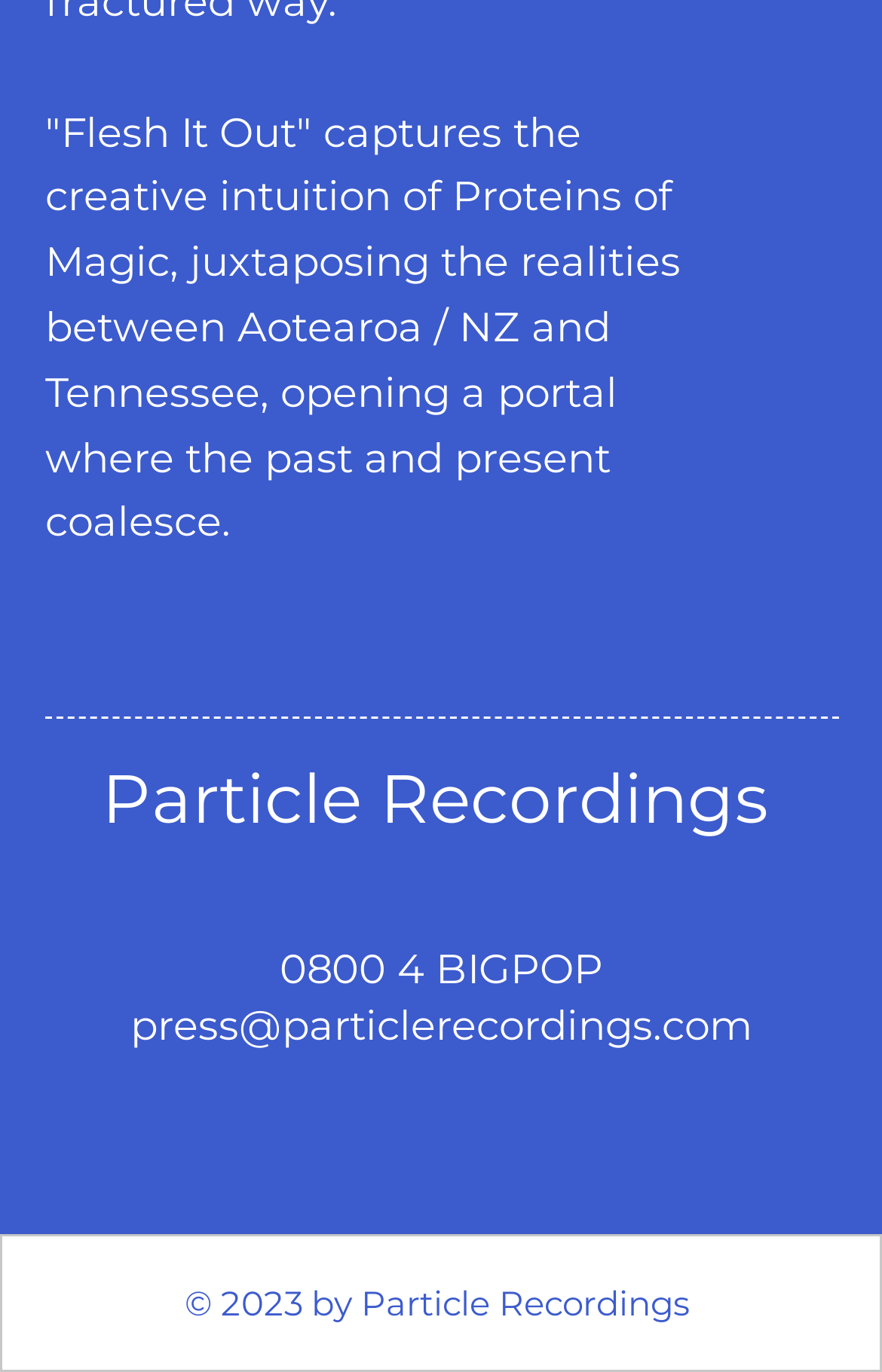What is the name of the album?
Please provide a comprehensive answer to the question based on the webpage screenshot.

The name of the album can be found in the StaticText element with the text 'Flesh It Out' captures the creative intuition of Proteins of Magic, juxtaposing the realities between Aotearoa / NZ and Tennessee, opening a portal where the past and present coalesce.'